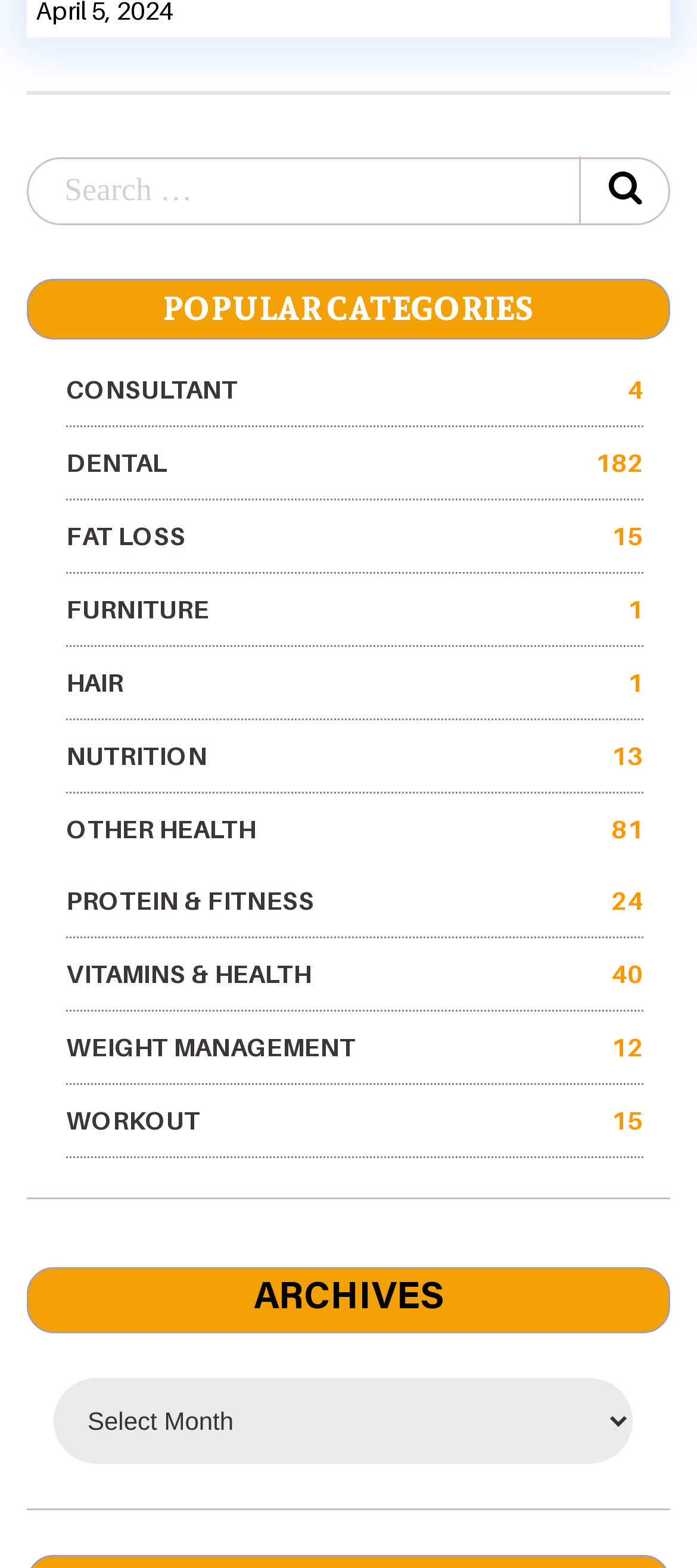How many items are in the 'OTHER HEALTH' category?
Kindly give a detailed and elaborate answer to the question.

I looked at the link for the 'OTHER HEALTH' category and found that it has 81 items.